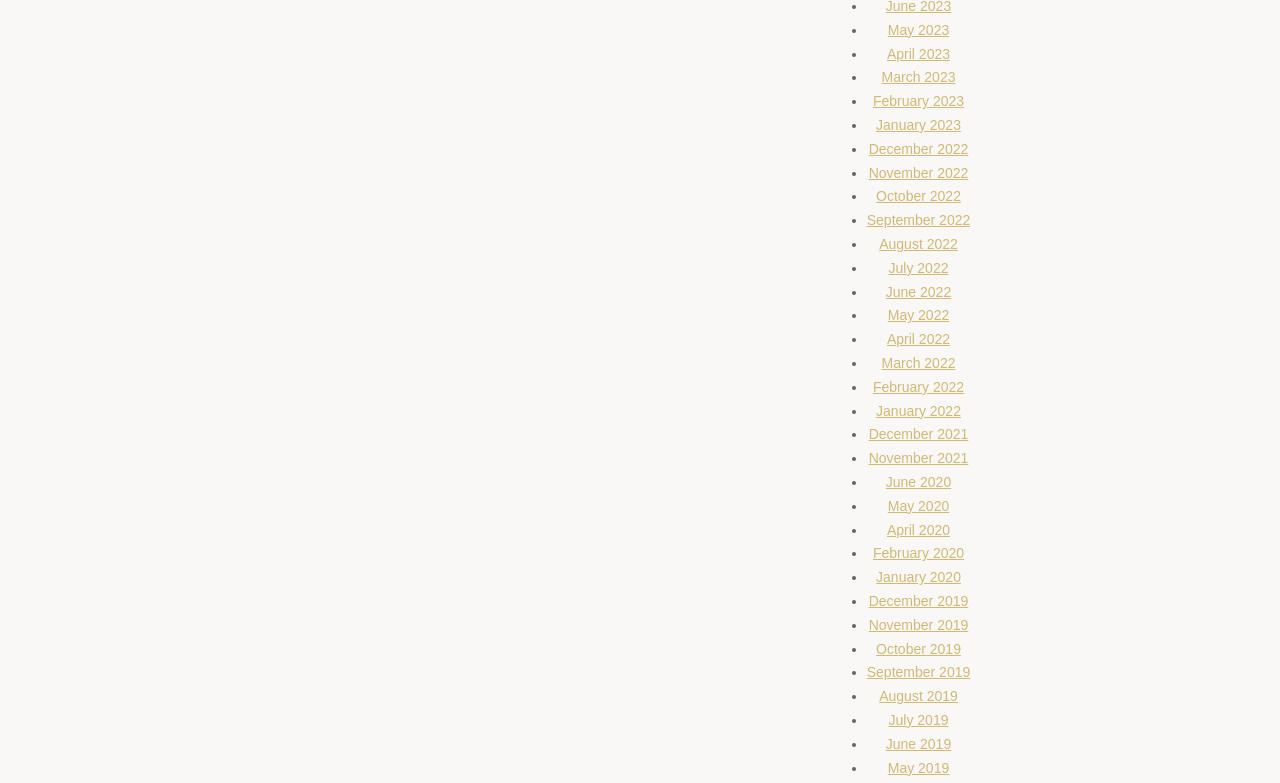What is the latest month listed?
Analyze the image and provide a thorough answer to the question.

I looked at the list of links and found the latest month listed, which is May 2023.